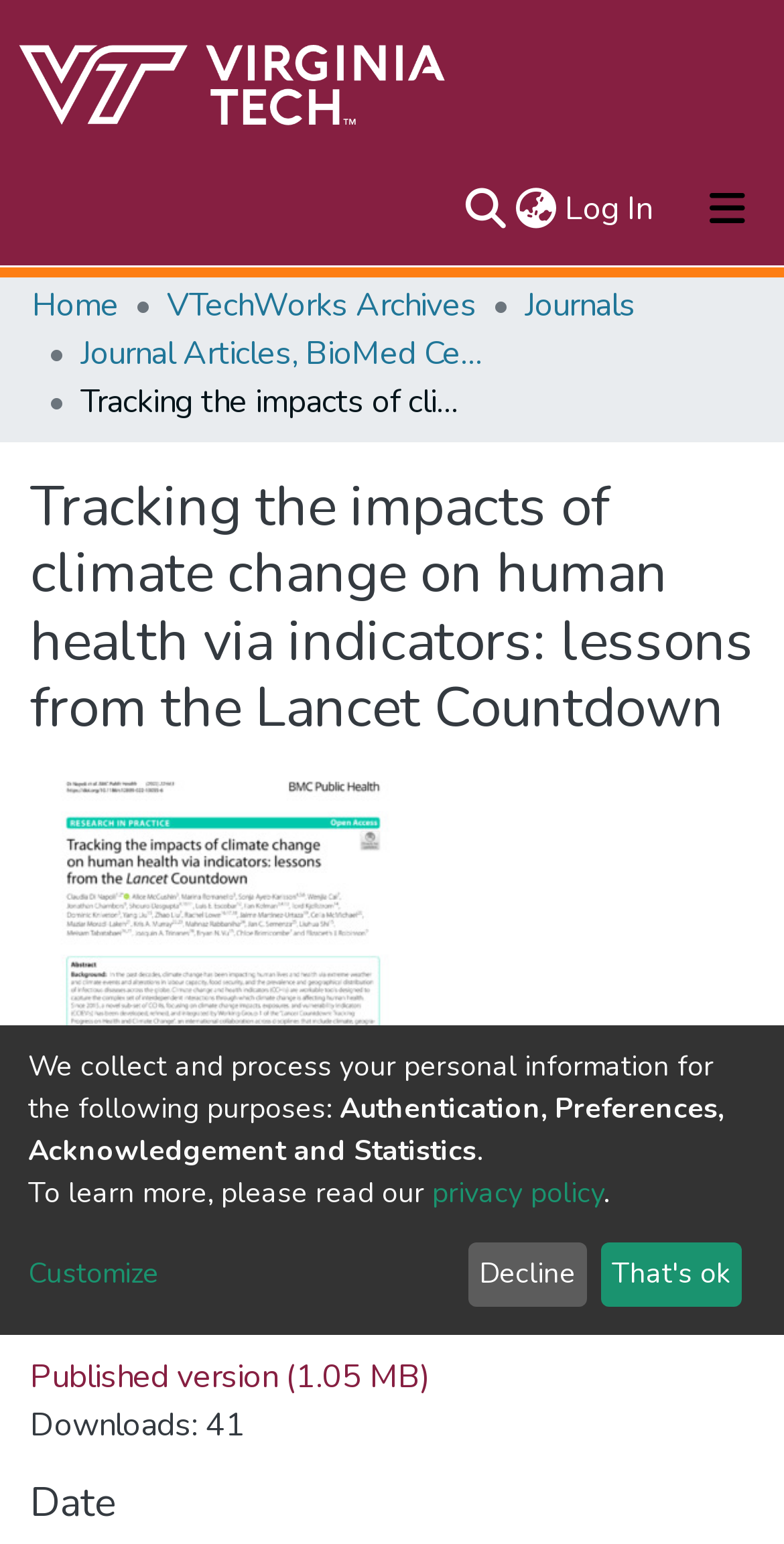Find the bounding box coordinates of the clickable region needed to perform the following instruction: "Toggle navigation". The coordinates should be provided as four float numbers between 0 and 1, i.e., [left, top, right, bottom].

[0.856, 0.109, 1.0, 0.161]